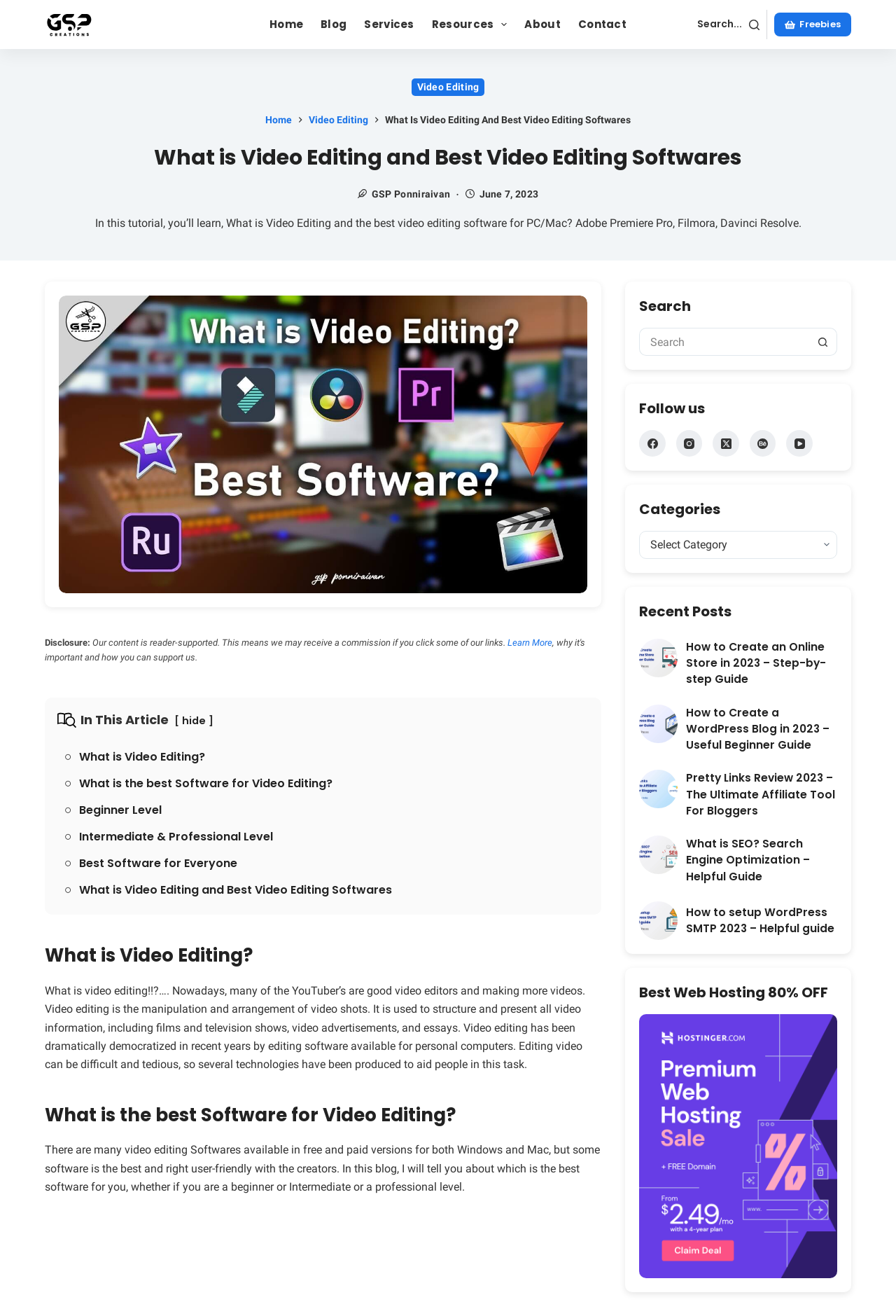Please find the bounding box coordinates for the clickable element needed to perform this instruction: "Click the 'Search...' button".

[0.778, 0.012, 0.848, 0.025]